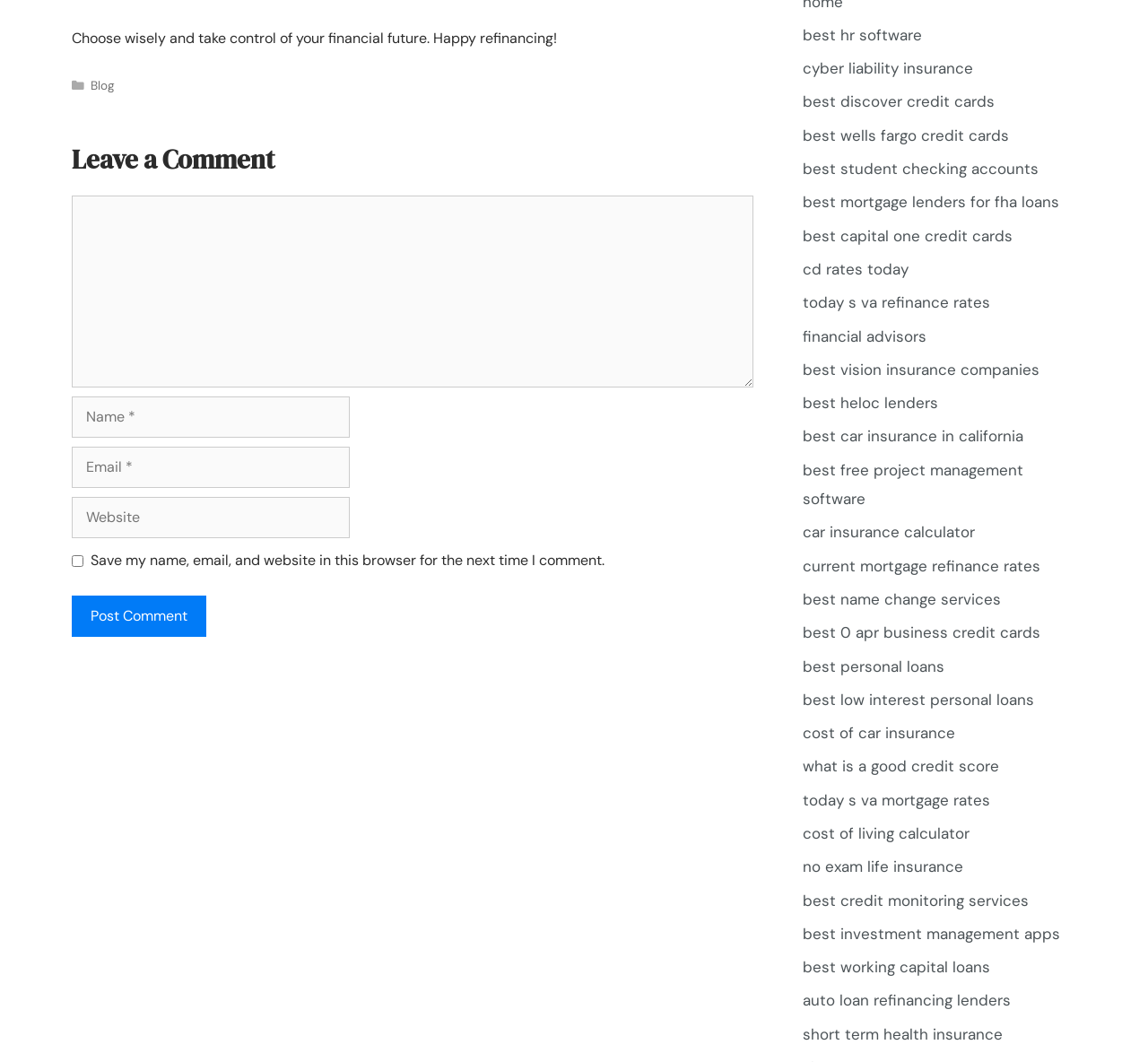What is the function of the 'Post Comment' button?
Based on the screenshot, provide your answer in one word or phrase.

Submit a comment